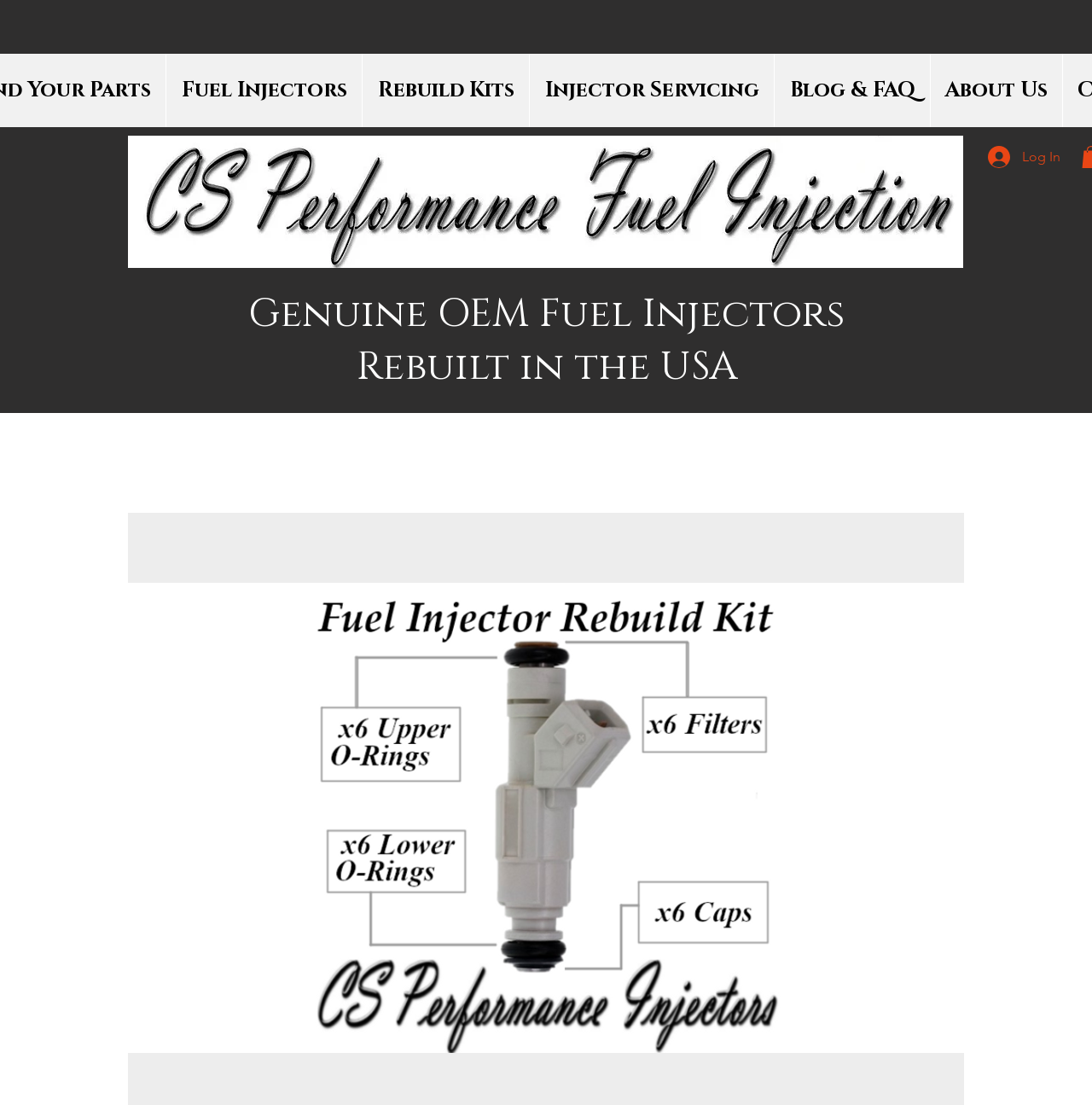How many main navigation links are there?
Using the image as a reference, give a one-word or short phrase answer.

4